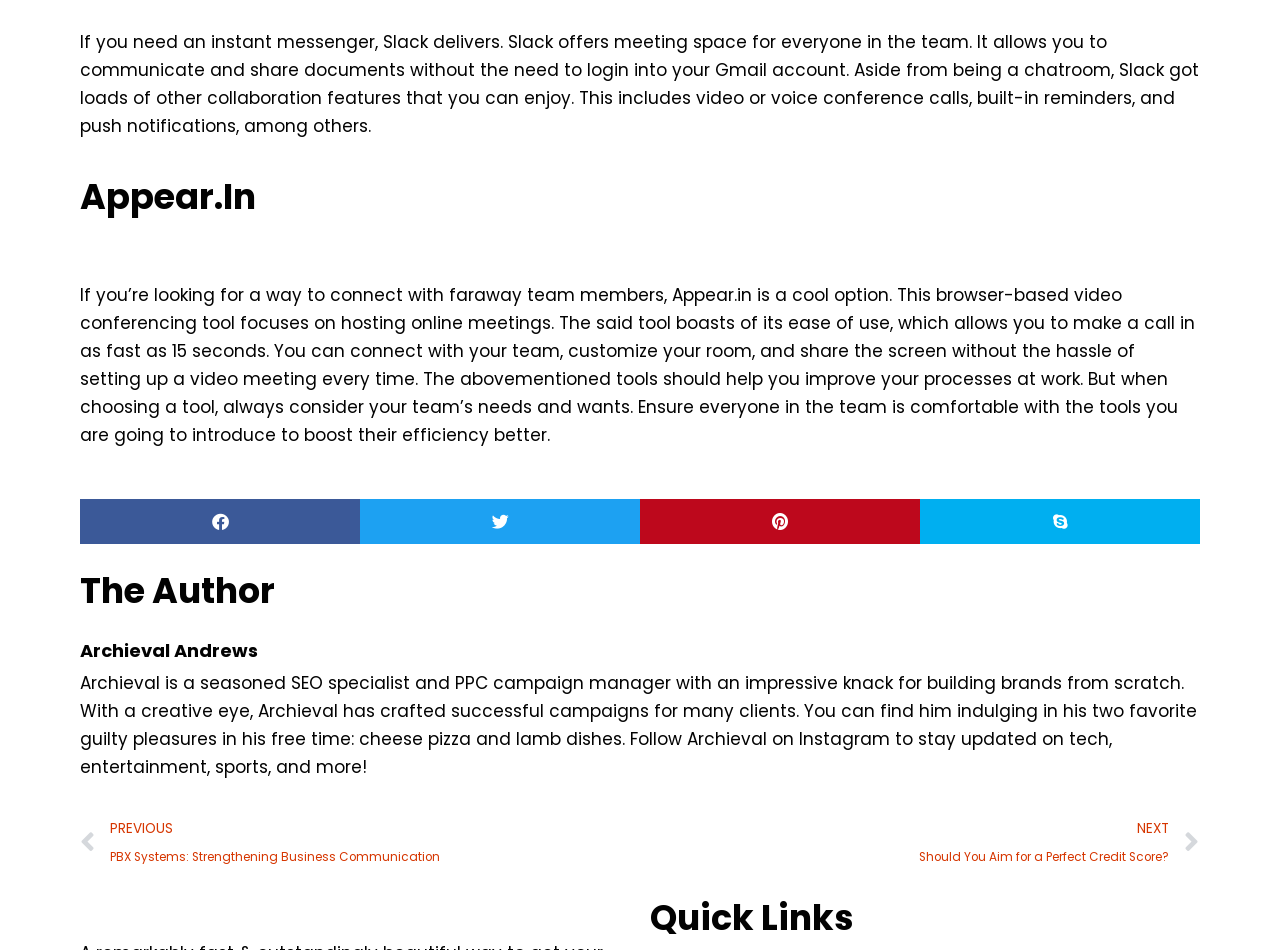What is Slack used for?
Based on the image, give a concise answer in the form of a single word or short phrase.

team communication